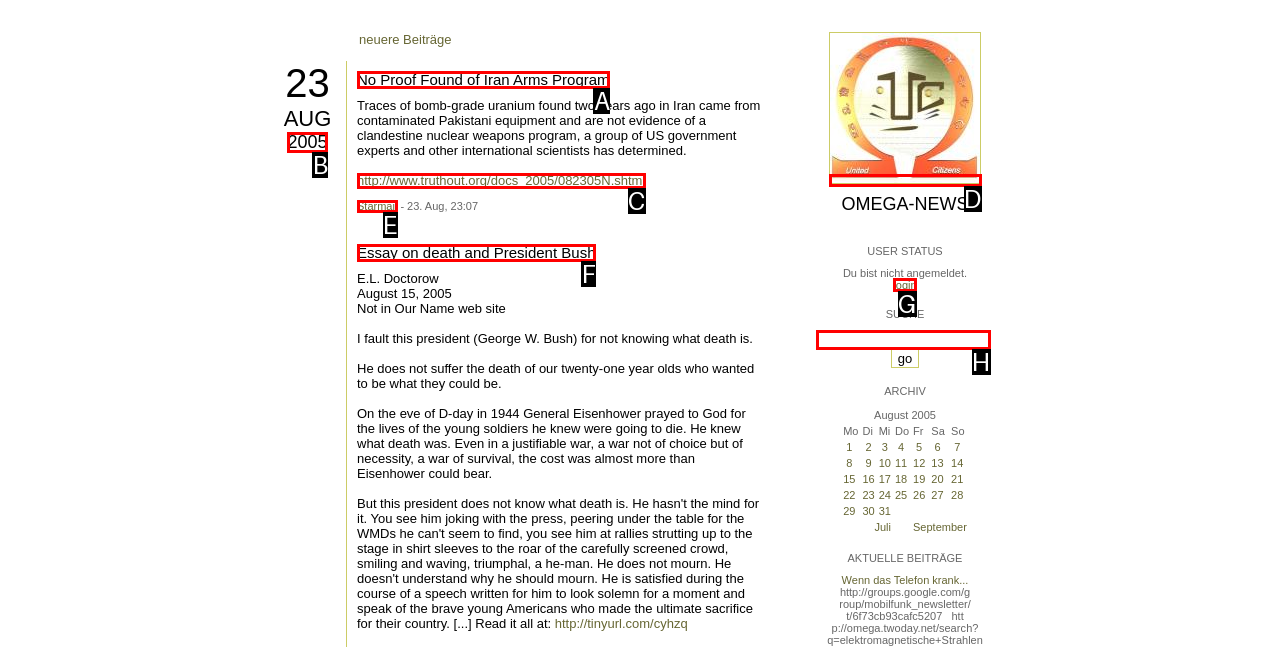Given the instruction: login to the website, which HTML element should you click on?
Answer with the letter that corresponds to the correct option from the choices available.

G